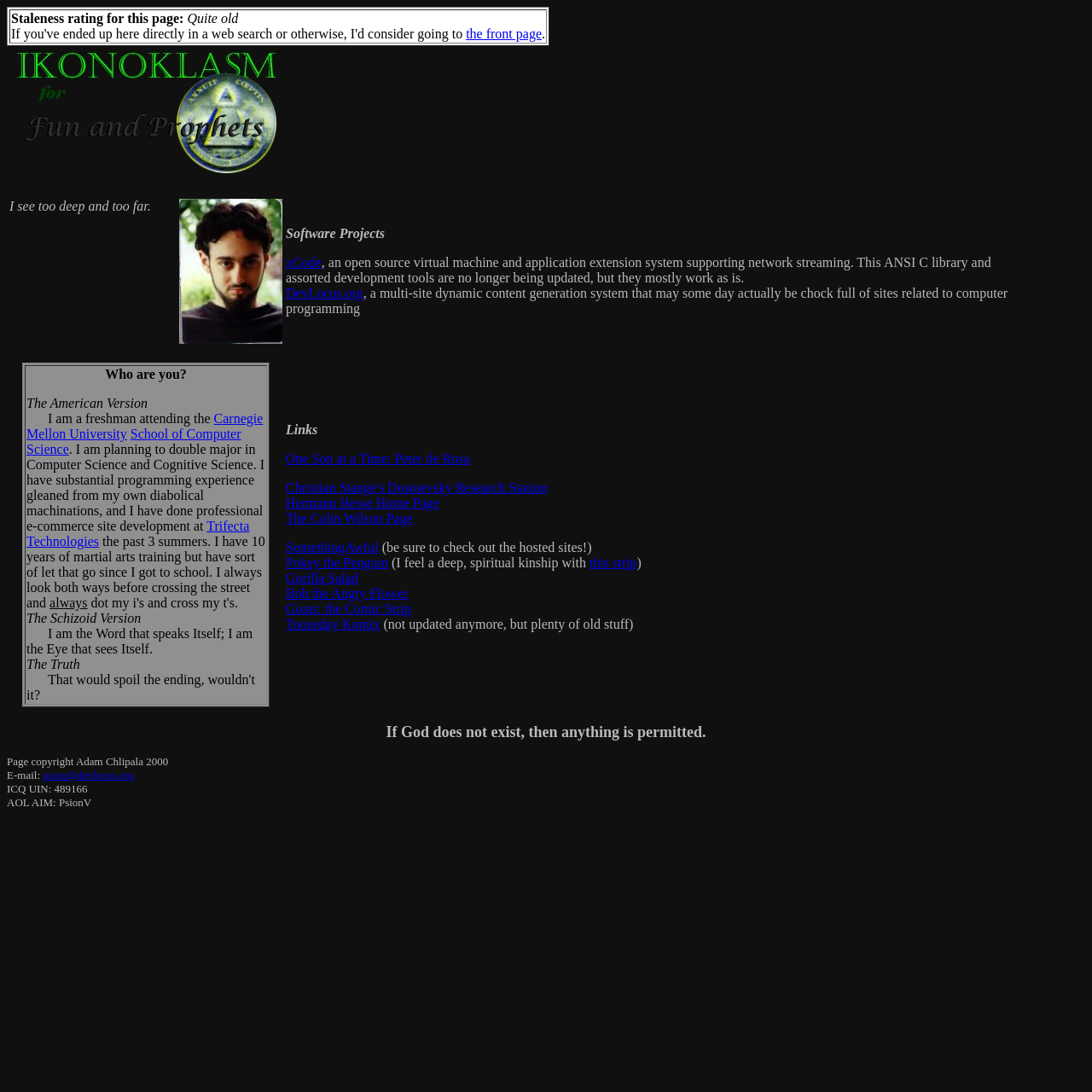Please determine the bounding box coordinates of the section I need to click to accomplish this instruction: "View Adam Chlipala's software projects".

[0.261, 0.181, 0.943, 0.316]